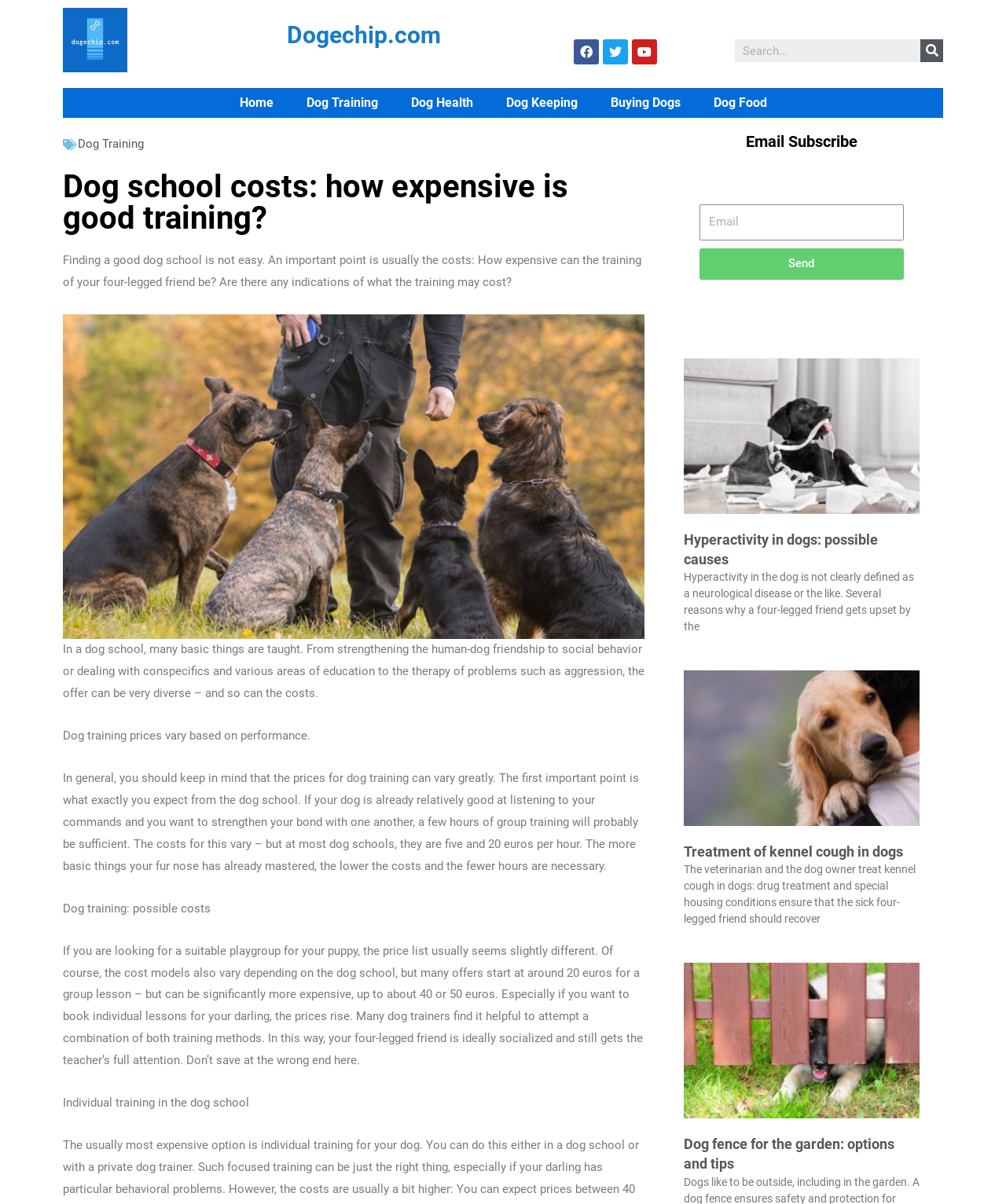Can you find and generate the webpage's heading?

Dog school costs: how expensive is good training?